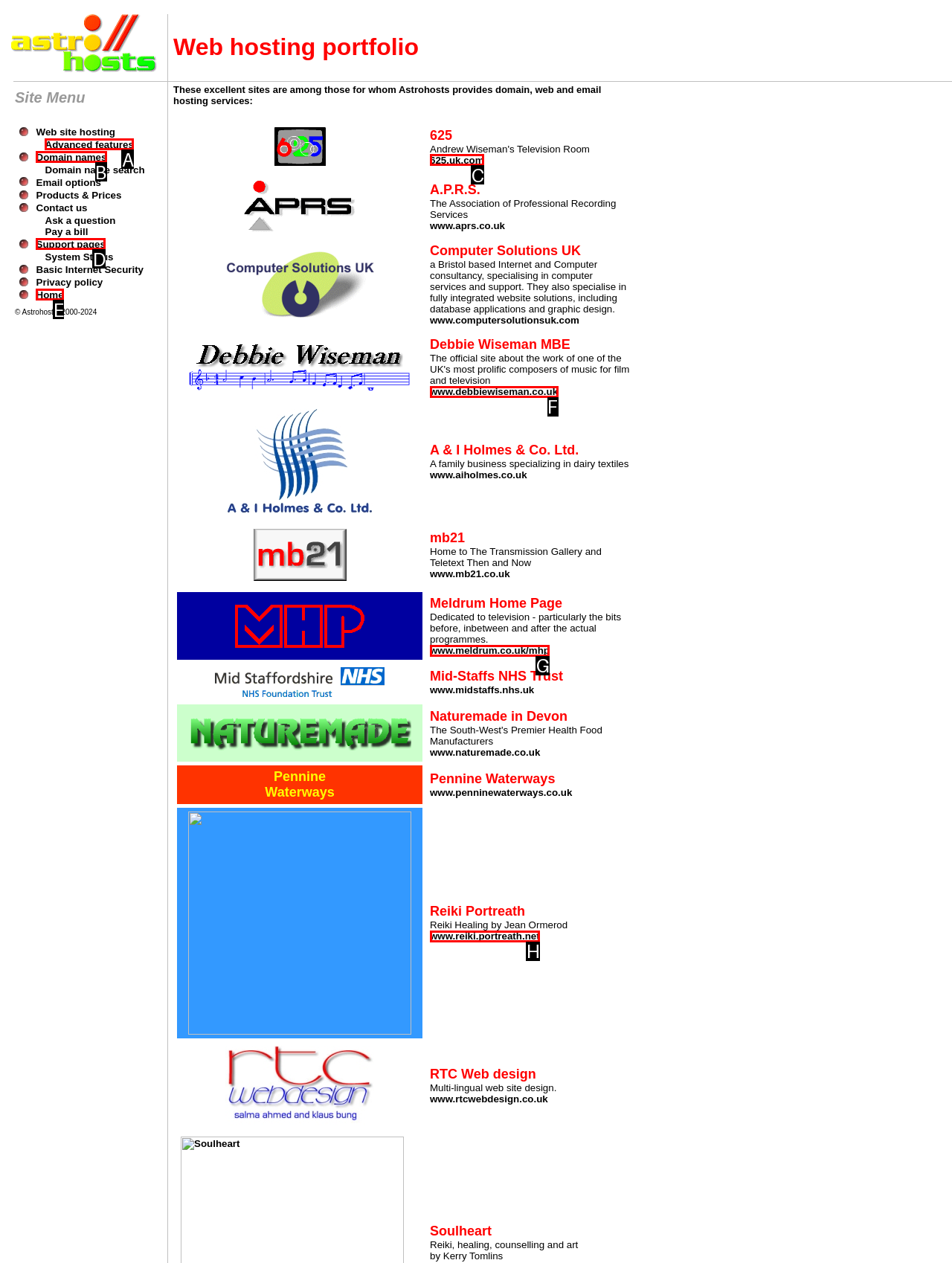Choose the option that aligns with the description: Support pages
Respond with the letter of the chosen option directly.

D